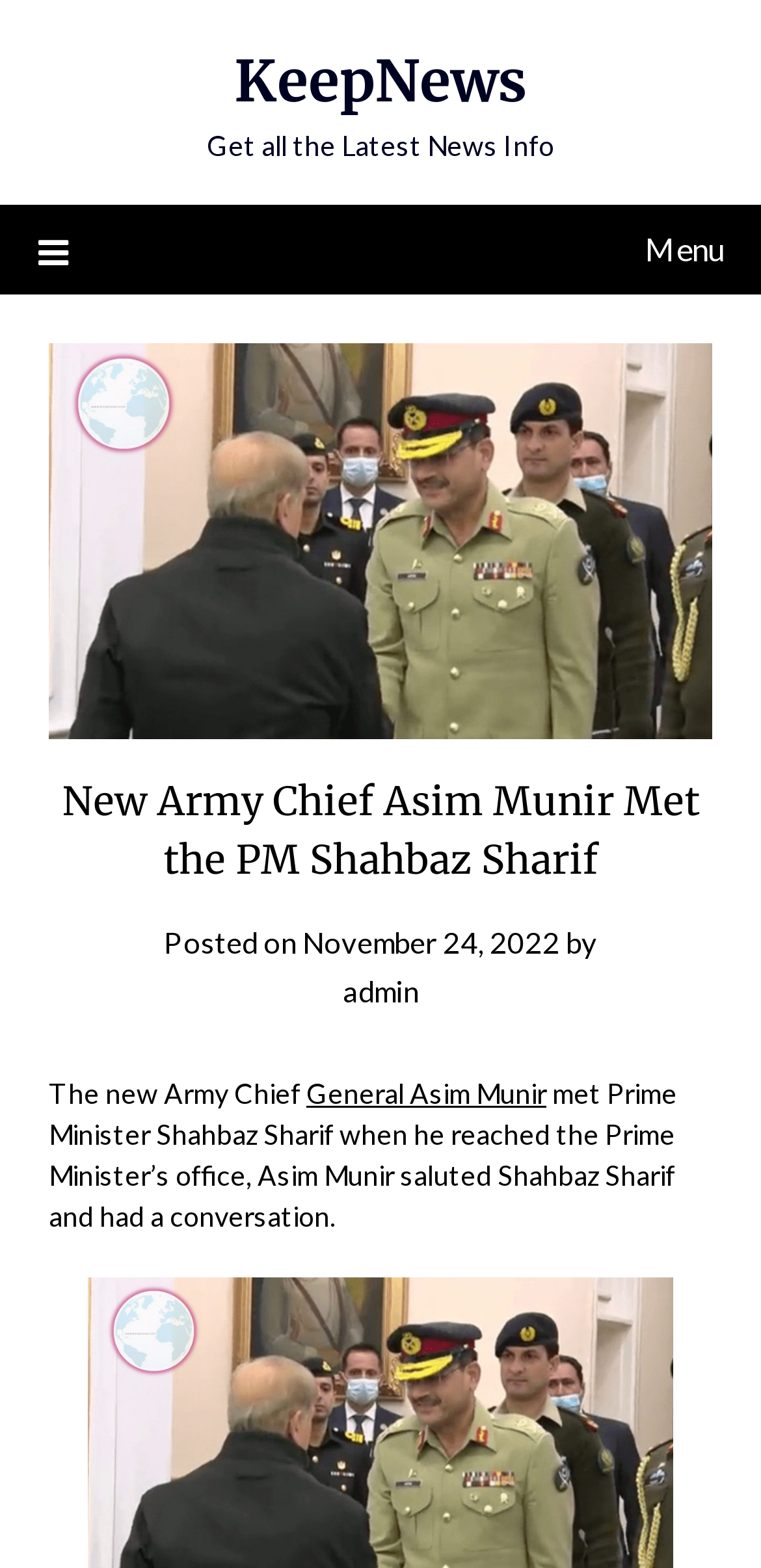Create a full and detailed caption for the entire webpage.

The webpage appears to be a news article page. At the top, there is a link to "KeepNews" and a static text "Get all the Latest News Info" positioned side by side, taking up most of the top section. Below them, there is a menu link with an icon, which is expanded and takes up almost the entire width of the page.

Inside the menu, there is a large image related to the news article, taking up most of the width and about half of the page's height. Above the image, there is a header section with a heading that reads "New Army Chief Asim Munir Met the PM Shahbaz Sharif". Below the heading, there are details about the article, including the posted date "November 24, 2022", and the author "admin".

Below the image, there is a paragraph of text that summarizes the news article. The text starts with "The new Army Chief" and continues to describe the meeting between General Asim Munir and Prime Minister Shahbaz Sharif.